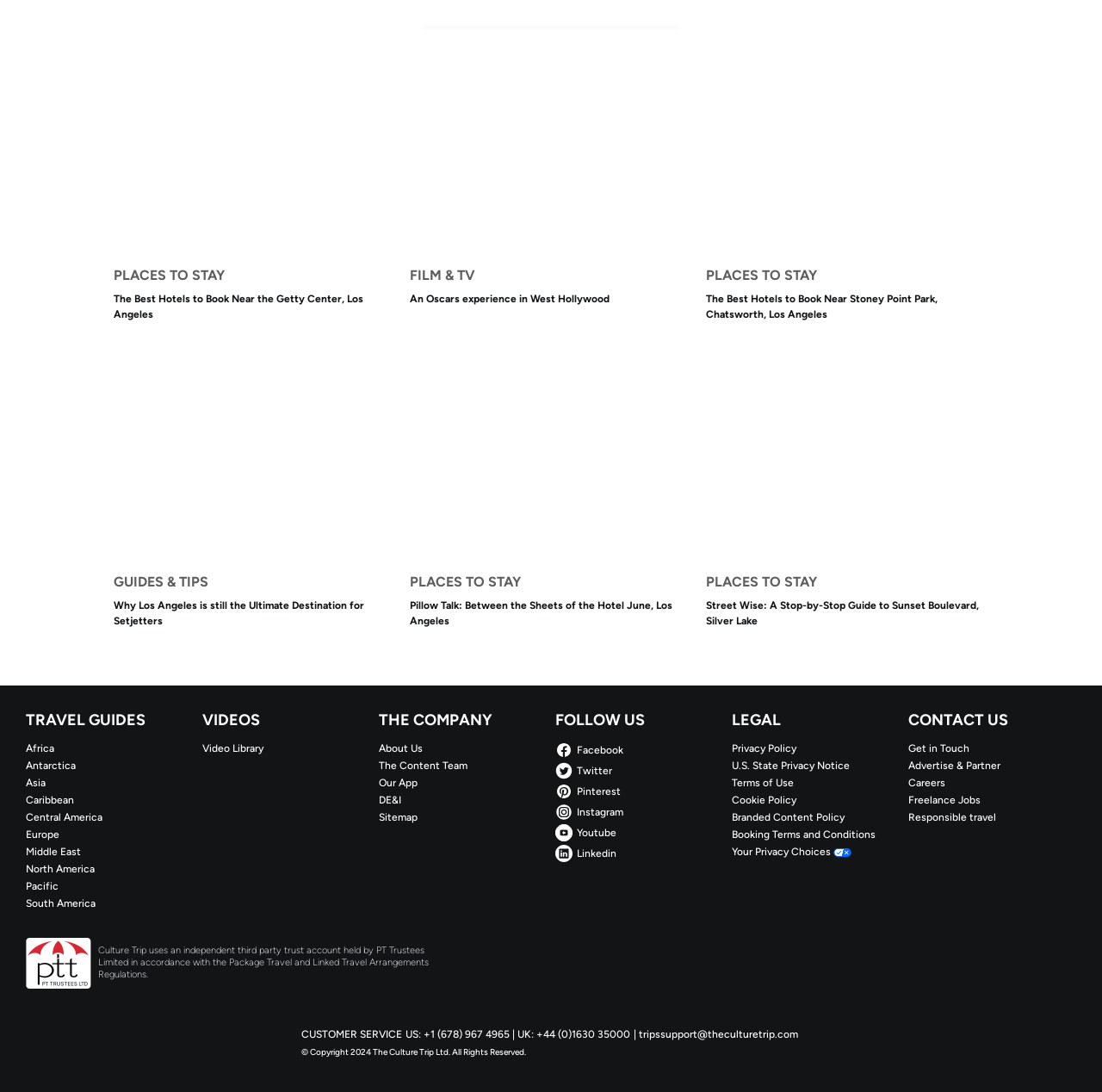Determine the bounding box coordinates of the clickable region to execute the instruction: "Explore travel guides for Africa". The coordinates should be four float numbers between 0 and 1, denoted as [left, top, right, bottom].

[0.023, 0.679, 0.176, 0.691]